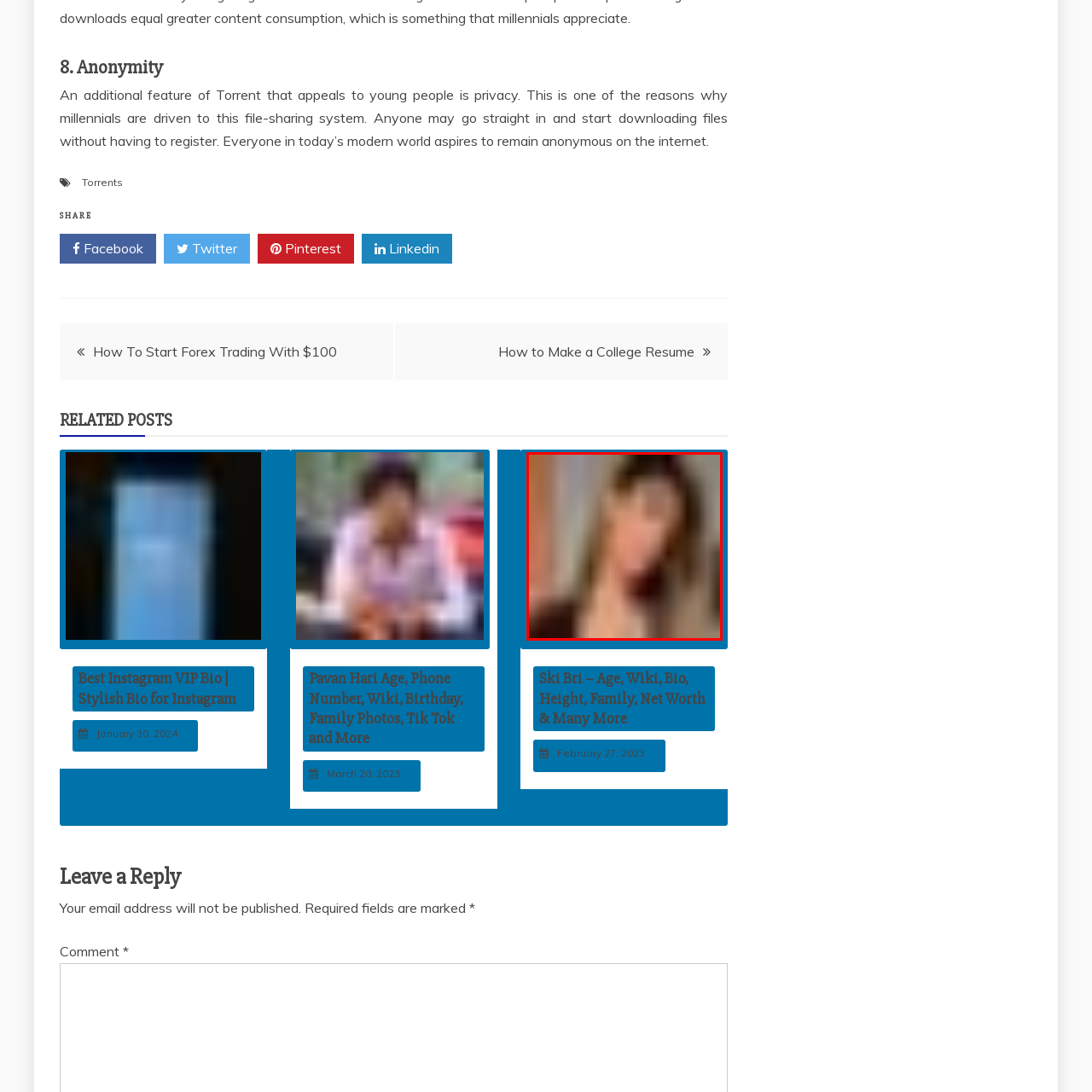Pay attention to the area highlighted by the red boundary and answer the question with a single word or short phrase: 
What is the topic of the associated content?

Ski Bri